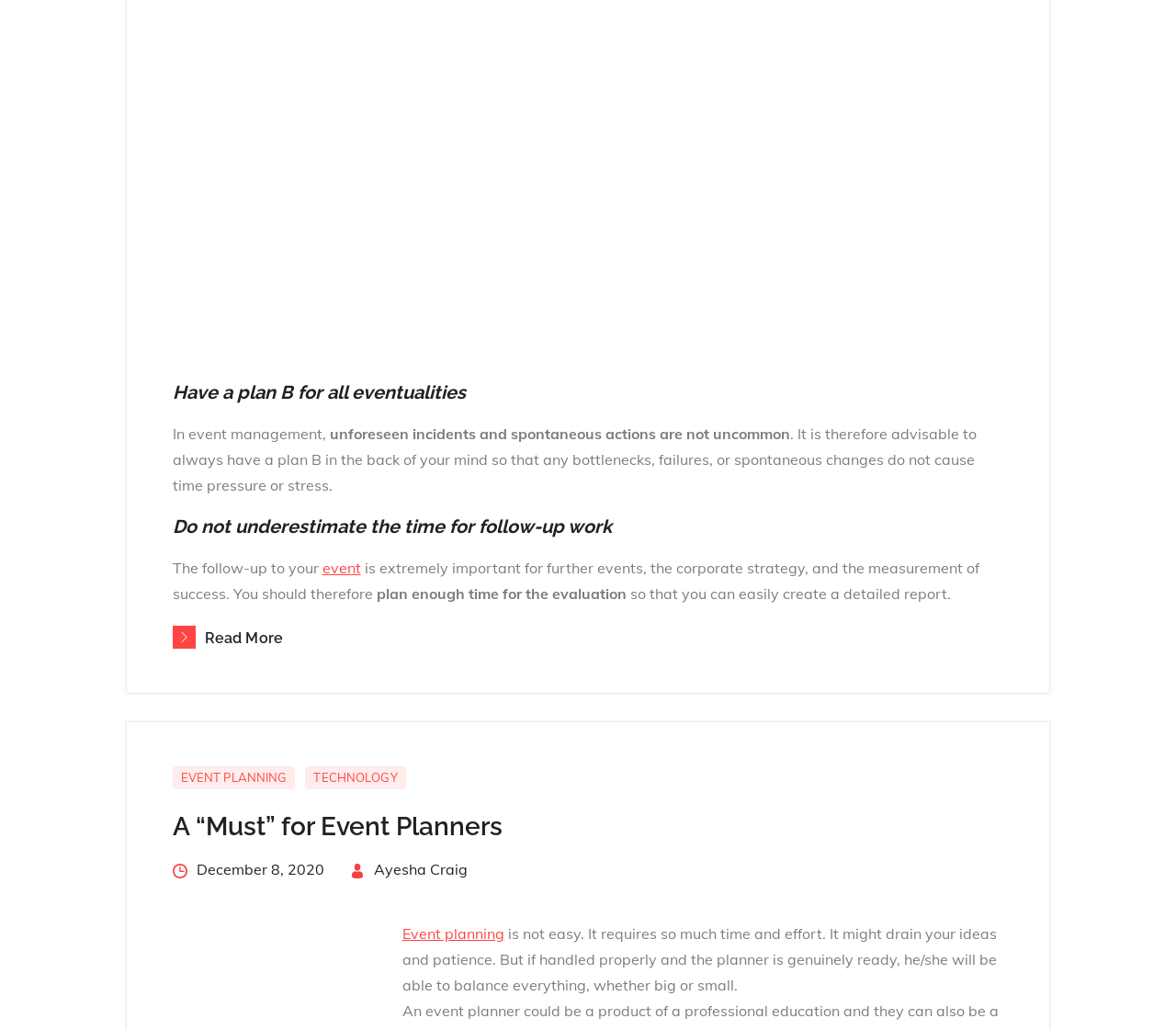Please respond in a single word or phrase: 
What is the first heading on the webpage?

Have a plan B for all eventualities